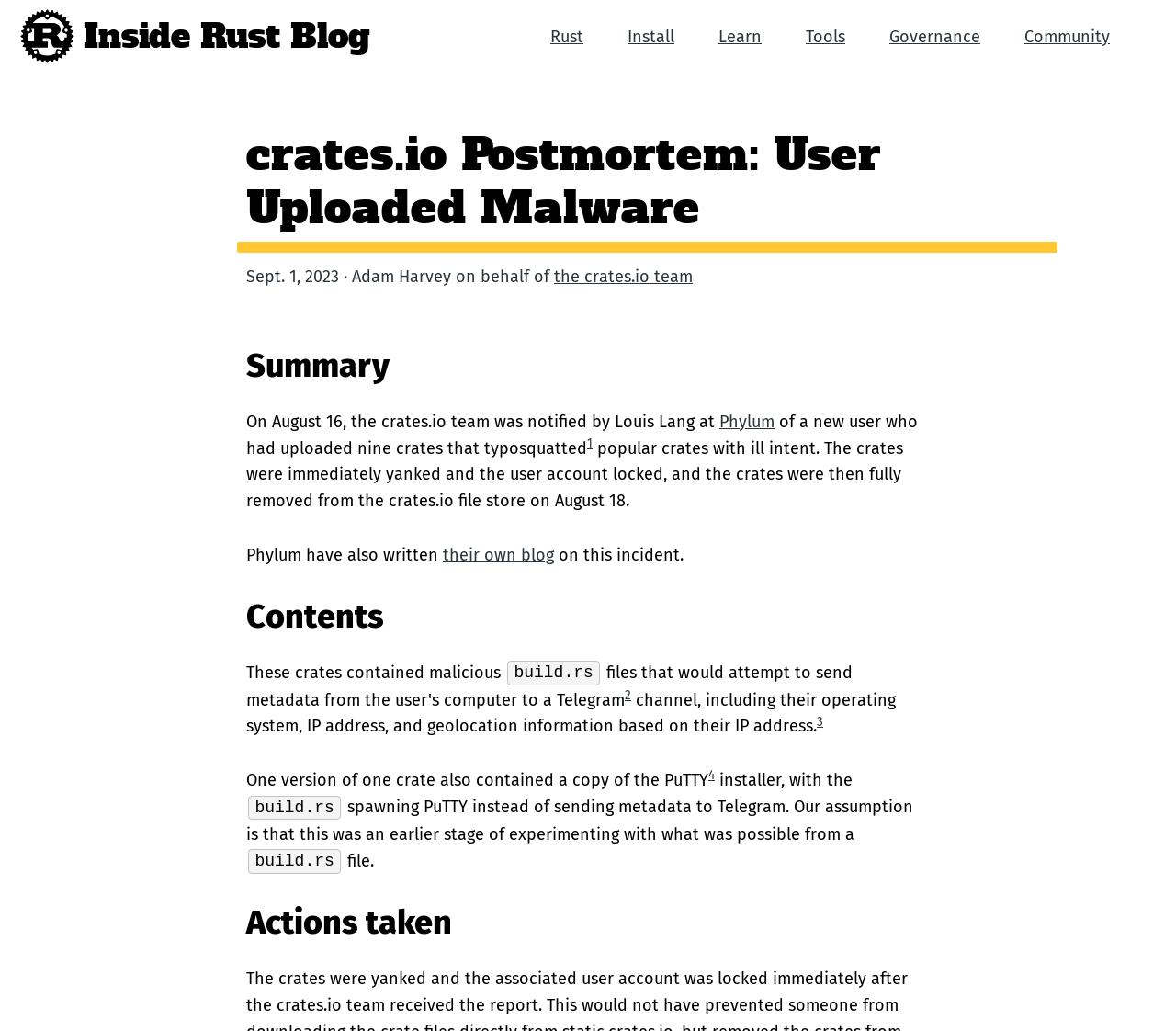What information did the malicious build.rs script collect?
Please craft a detailed and exhaustive response to the question.

I examined the text 'channel, including their operating system, IP address, and geolocation information based on their IP address' and identified the information collected by the malicious script.